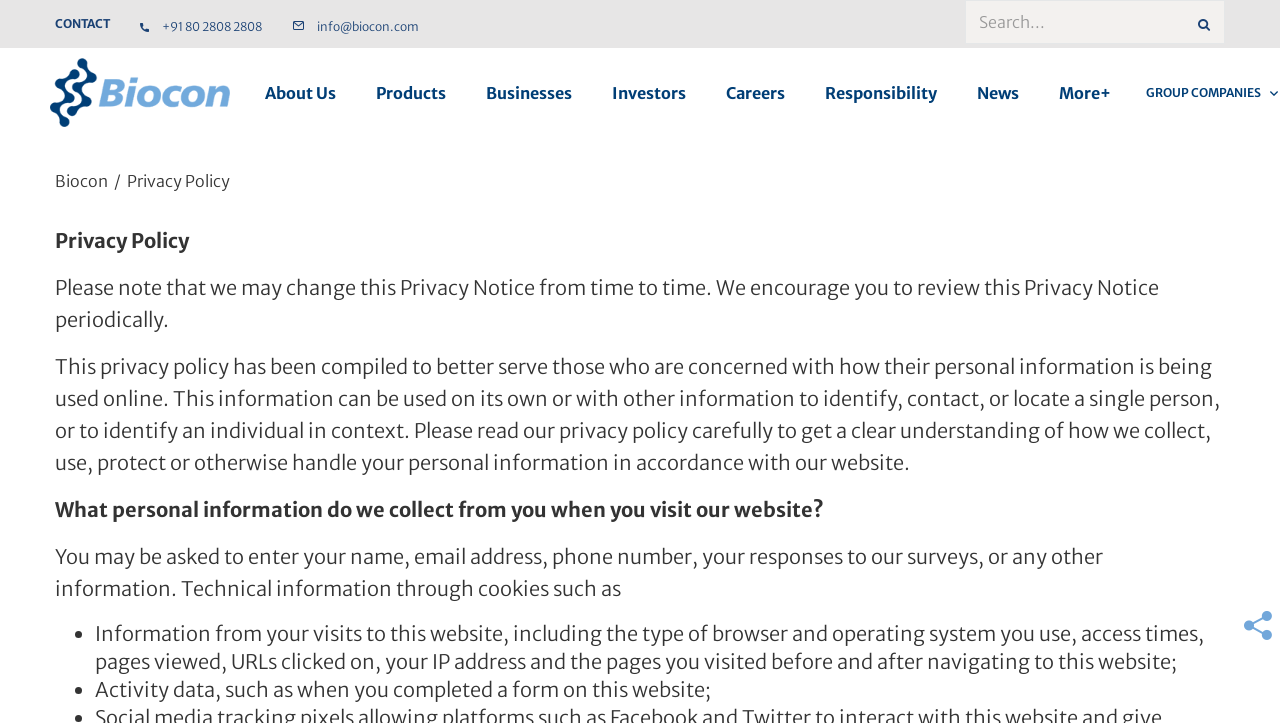Determine the coordinates of the bounding box that should be clicked to complete the instruction: "Contact Biocon". The coordinates should be represented by four float numbers between 0 and 1: [left, top, right, bottom].

[0.127, 0.026, 0.205, 0.047]